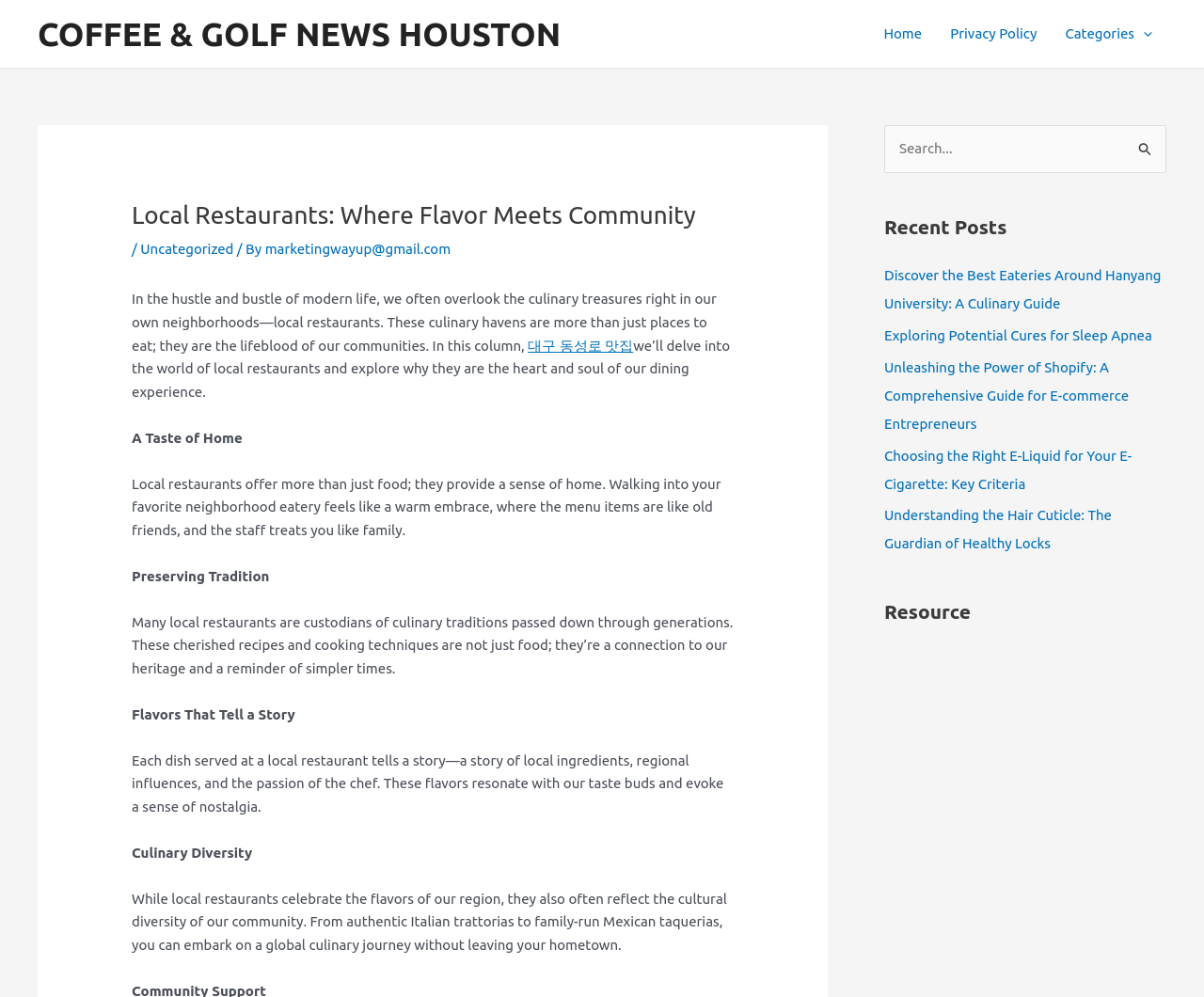Reply to the question with a single word or phrase:
What is the purpose of the 'Categories Menu Toggle'?

To toggle categories menu